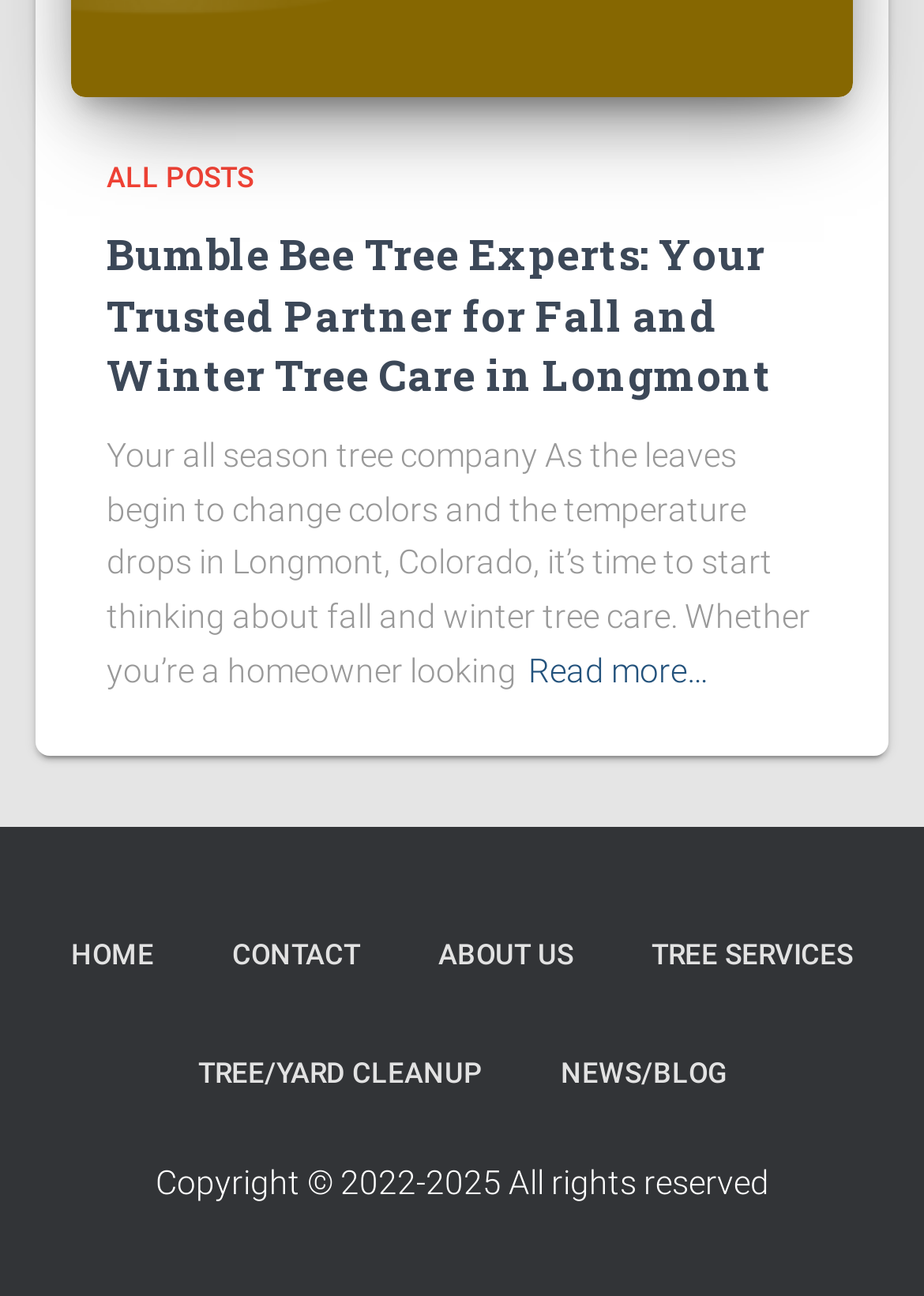Use the details in the image to answer the question thoroughly: 
What is the name of the tree company?

The name of the tree company can be found in the second heading element, which is 'Bumble Bee Tree Experts: Your Trusted Partner for Fall and Winter Tree Care in Longmont'. This heading is a link and has a bounding box coordinate of [0.115, 0.174, 0.885, 0.313].